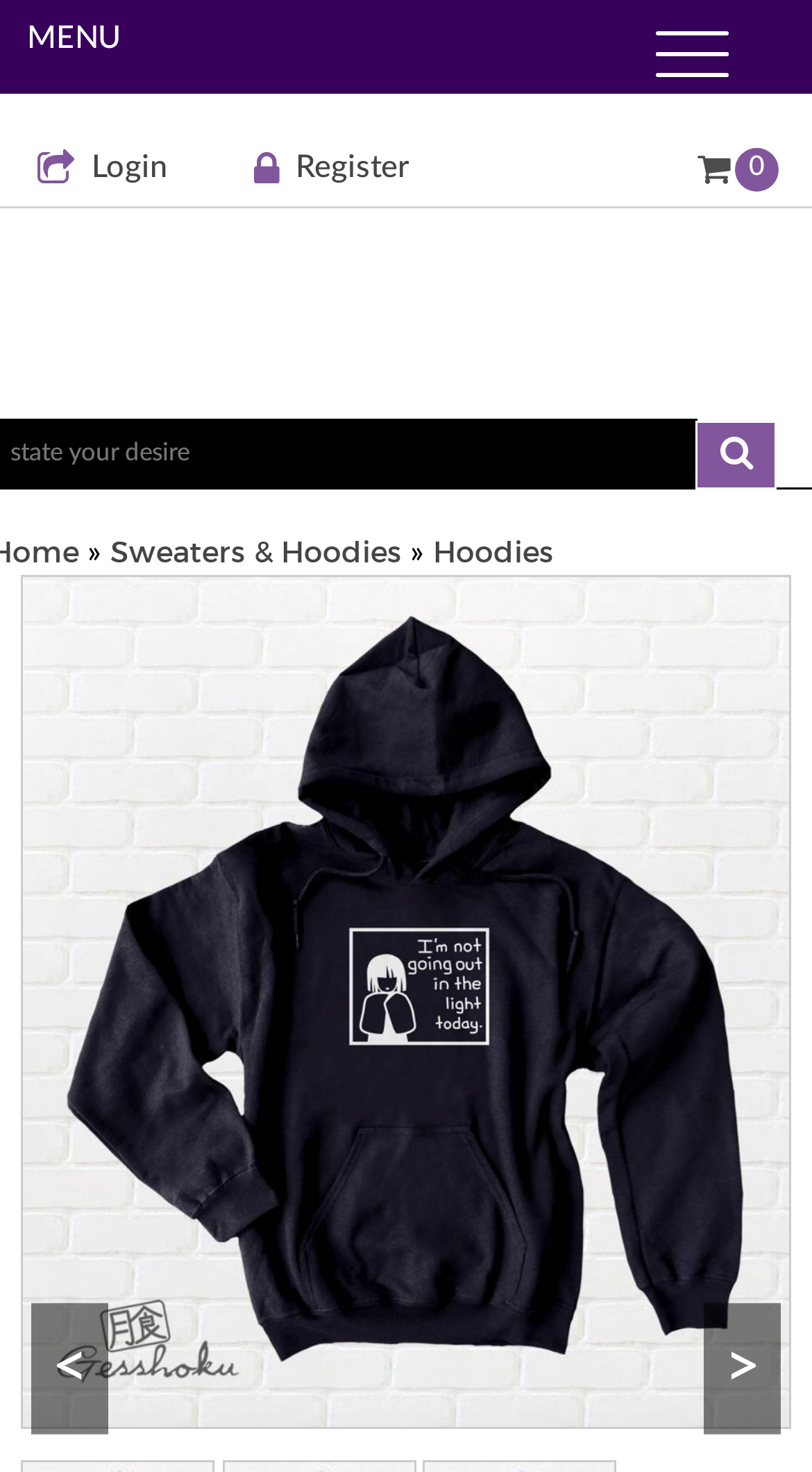Please answer the following question using a single word or phrase: 
What is the color of the product?

Black